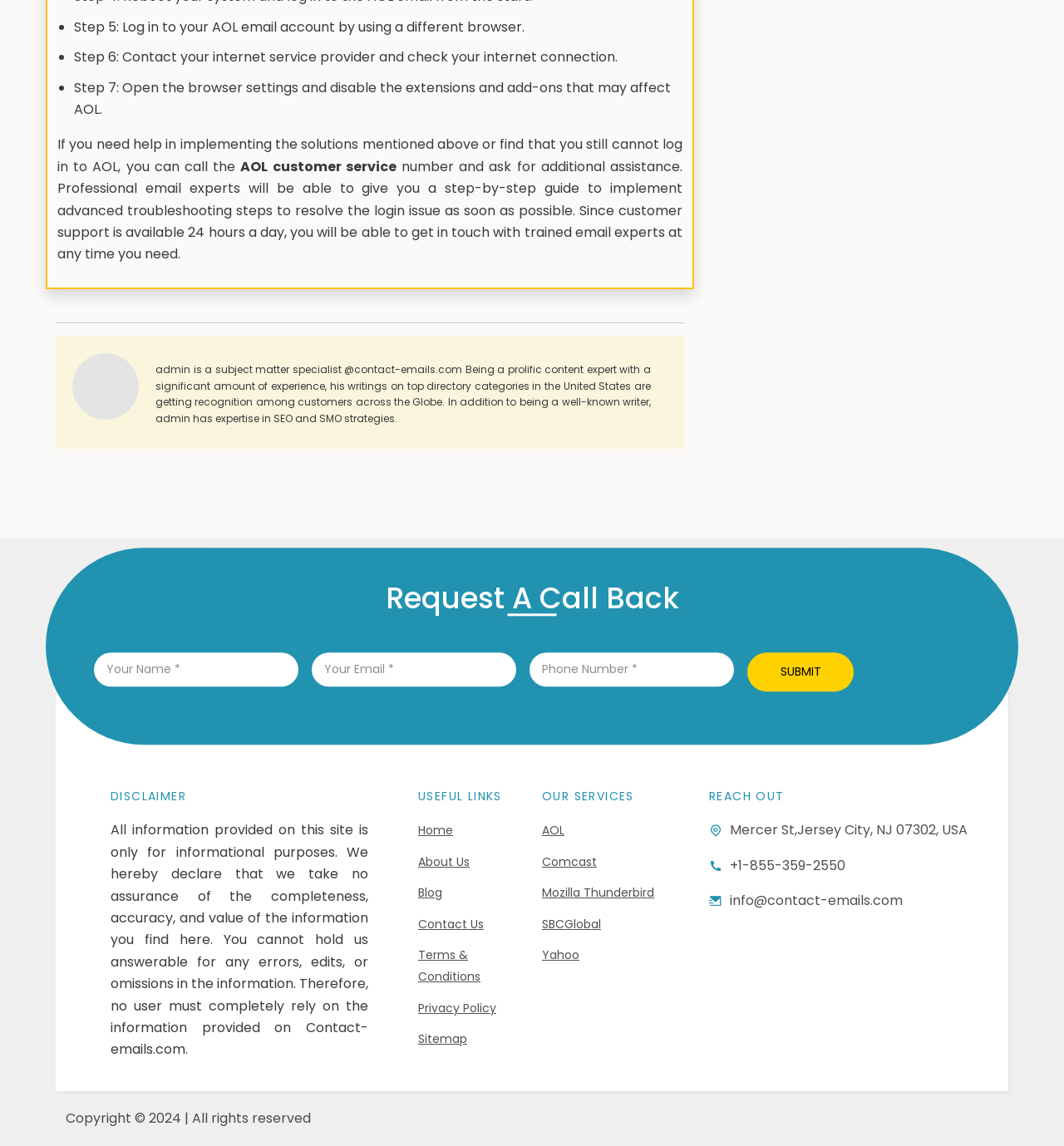Find and specify the bounding box coordinates that correspond to the clickable region for the instruction: "Fill in your name".

[0.088, 0.569, 0.281, 0.599]